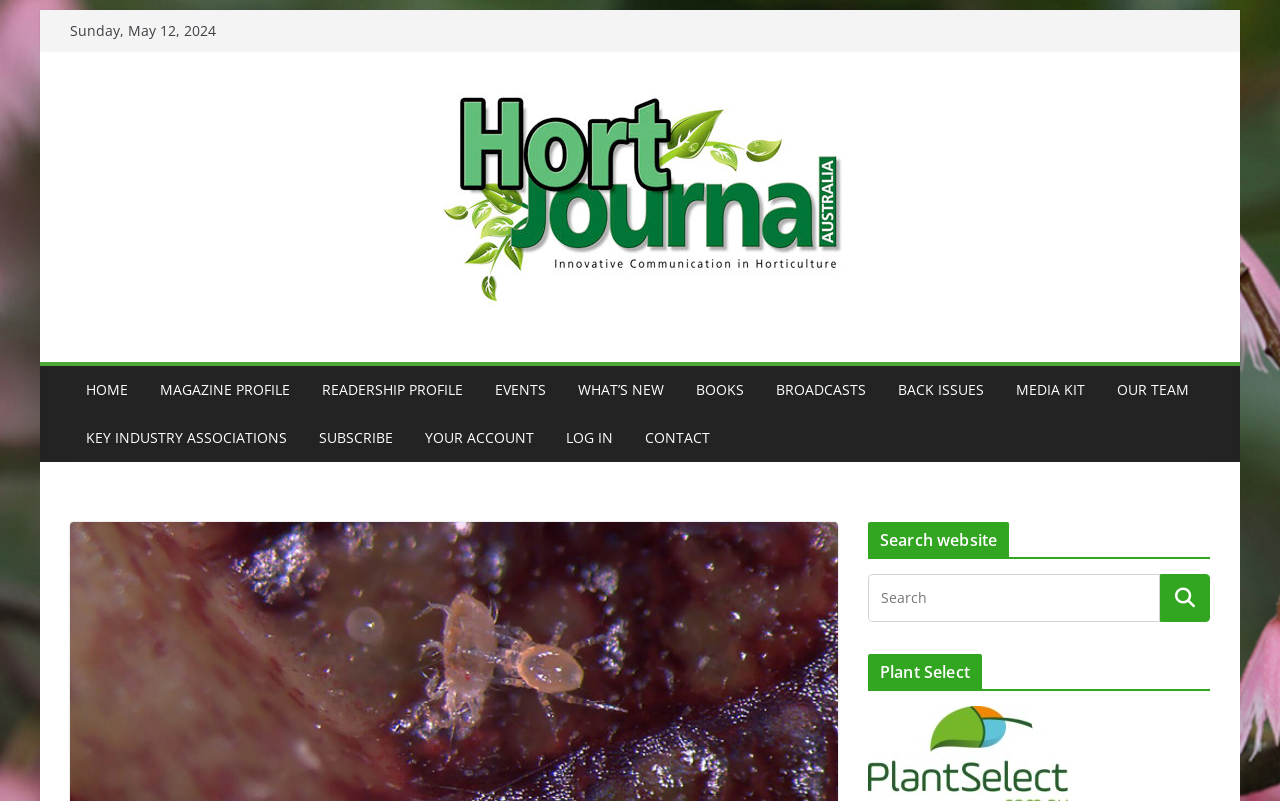Could you please study the image and provide a detailed answer to the question:
How many links are available in the top navigation menu?

The top navigation menu contains links such as 'HOME', 'MAGAZINE PROFILE', 'READERSHIP PROFILE', and so on. By counting these links, we can determine that there are 14 links available in the top navigation menu.